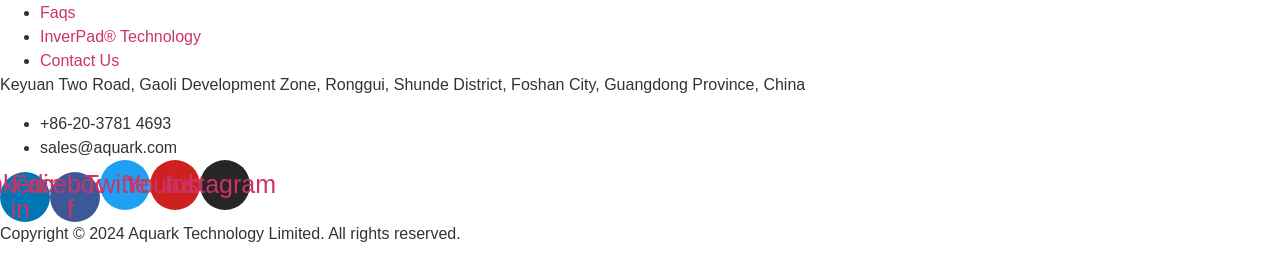Predict the bounding box coordinates of the area that should be clicked to accomplish the following instruction: "Visit InverPad Technology page". The bounding box coordinates should consist of four float numbers between 0 and 1, i.e., [left, top, right, bottom].

[0.031, 0.108, 0.157, 0.174]